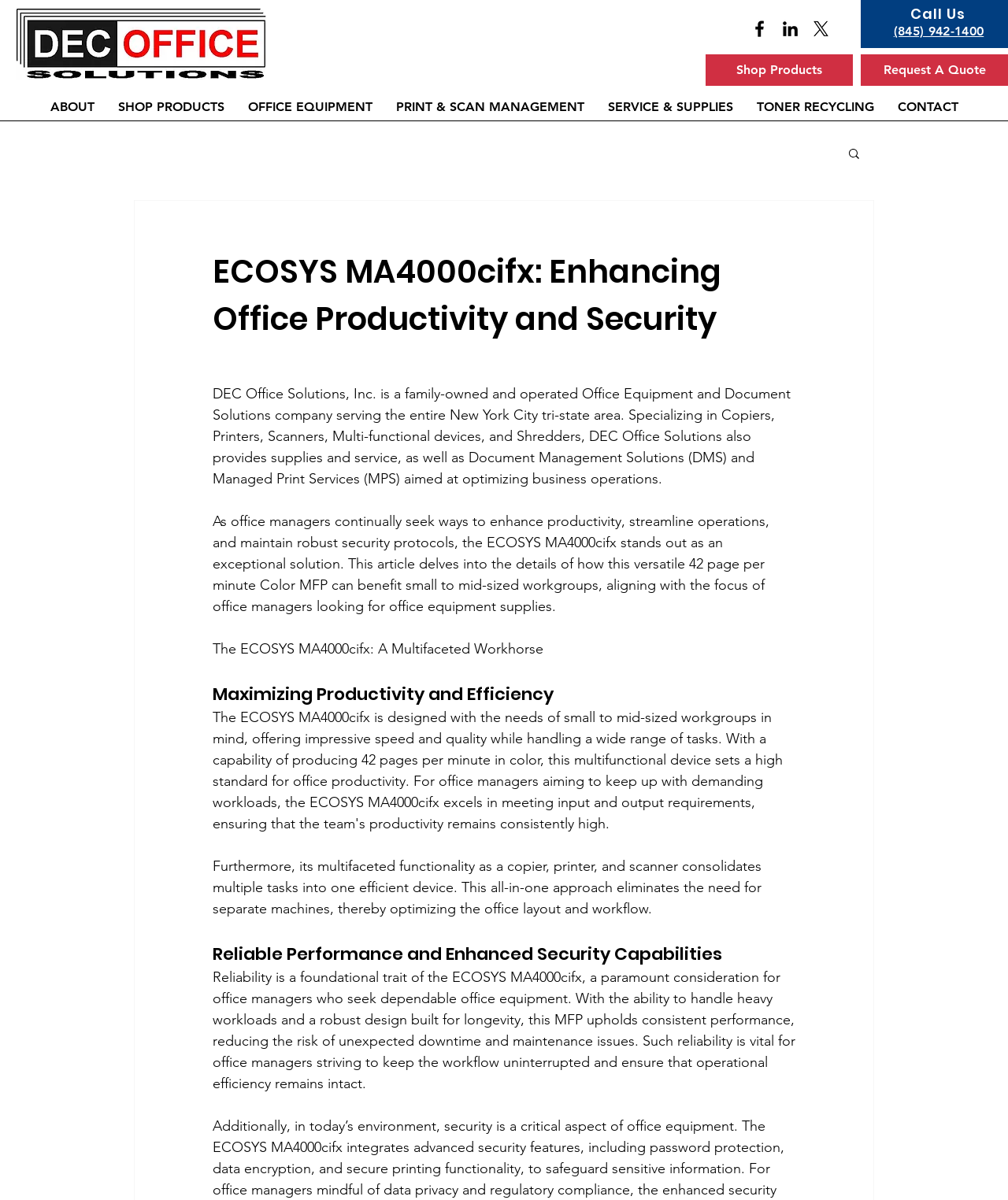What type of devices does the company provide?
Please provide a full and detailed response to the question.

I found the type of devices the company provides by reading the paragraph that describes the company's services. This paragraph mentions that the company specializes in Copiers, Printers, Scanners, Multi-functional devices, and Shredders, suggesting that these are the types of devices the company provides.